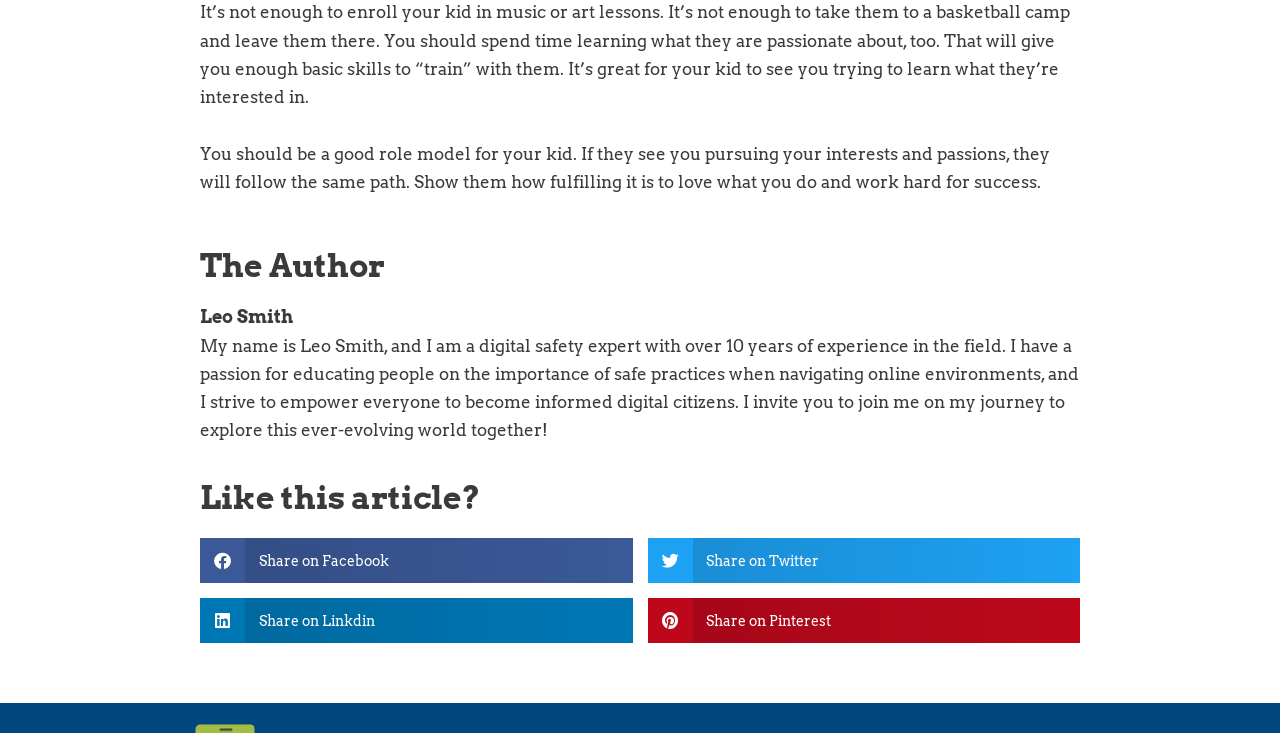Please provide a detailed answer to the question below by examining the image:
What is the profession of the author?

The profession of the author is mentioned in the section 'The Author' where it is stated that 'I am a digital safety expert with over 10 years of experience in the field'.